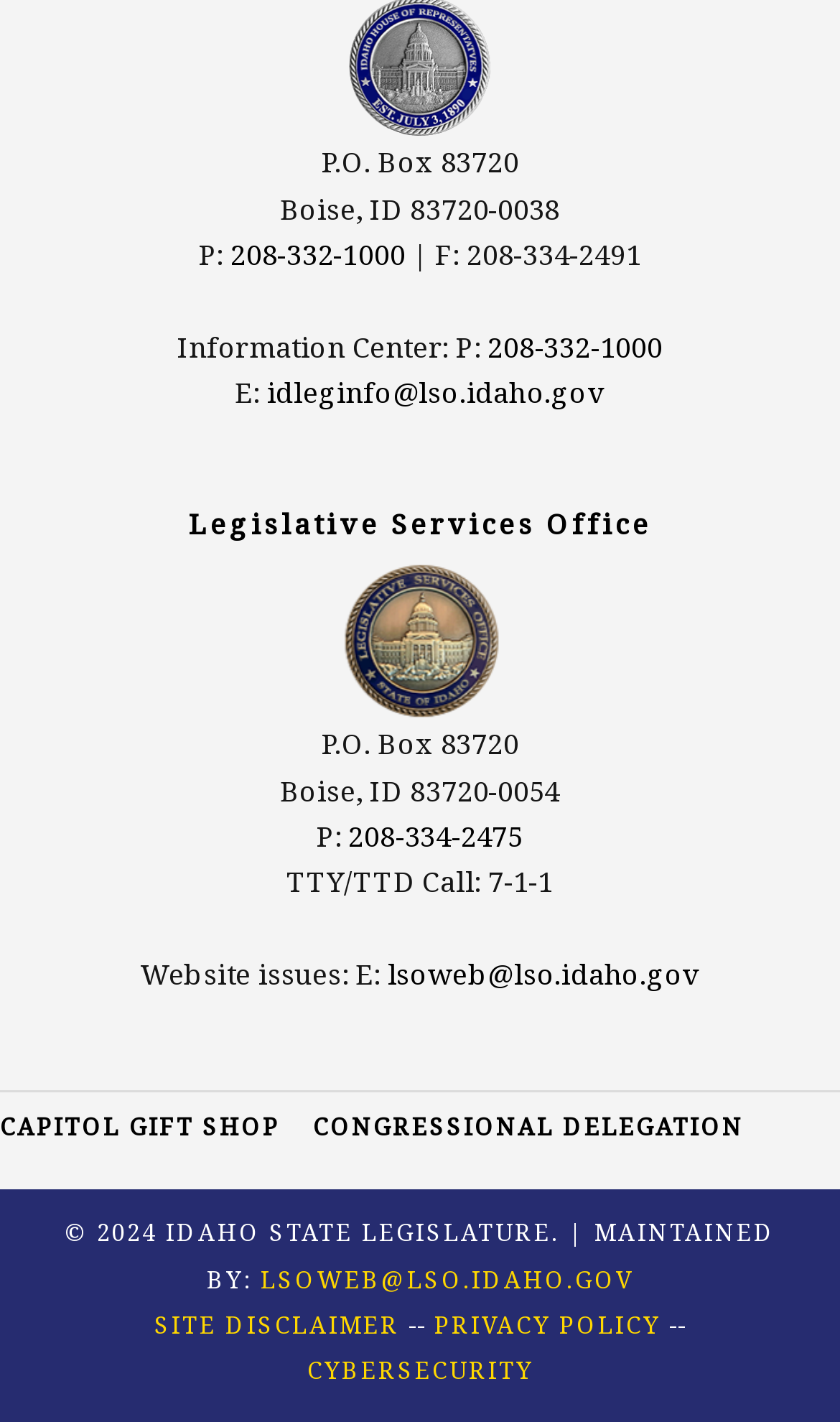Identify the bounding box coordinates necessary to click and complete the given instruction: "Watch a Video".

None